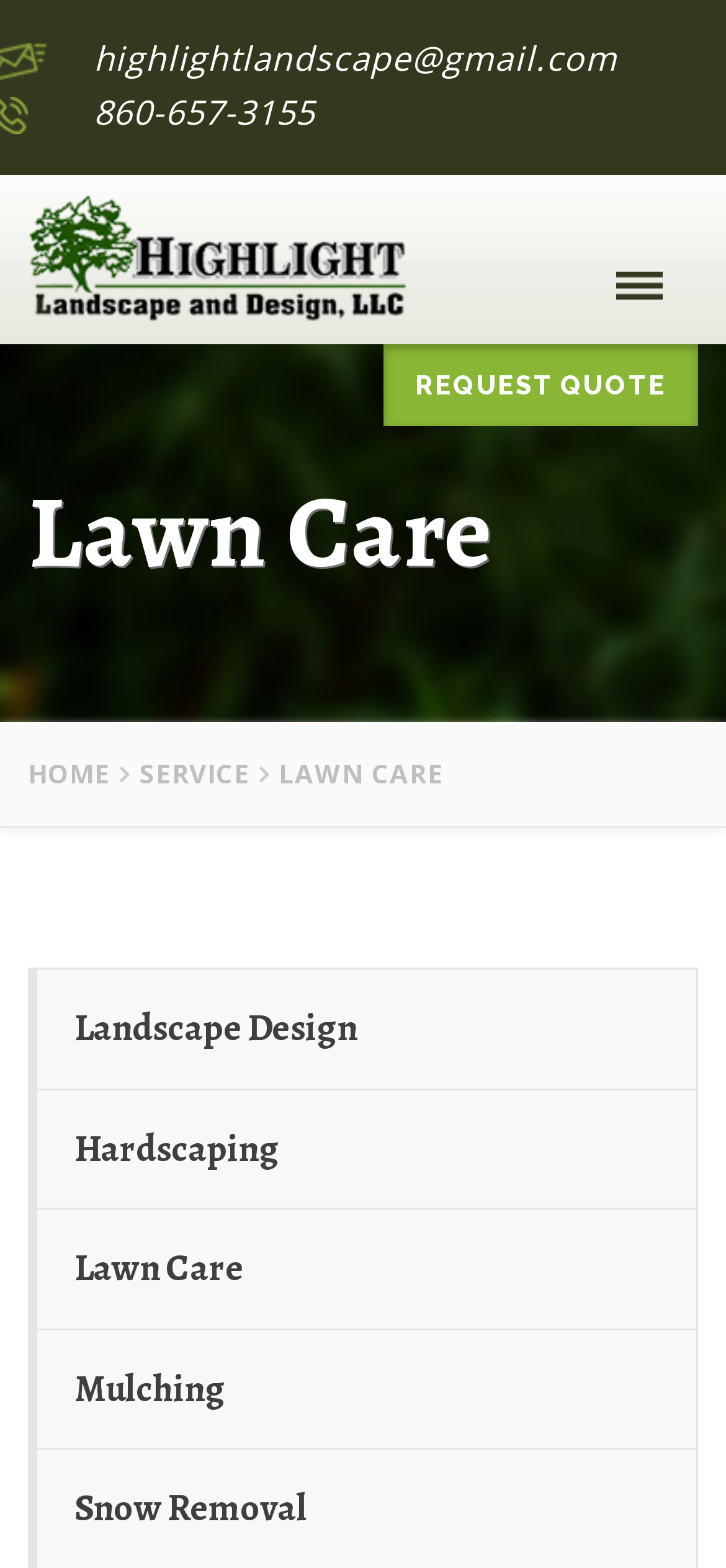Find the bounding box coordinates for the area you need to click to carry out the instruction: "Browse August 2023". The coordinates should be four float numbers between 0 and 1, indicated as [left, top, right, bottom].

None